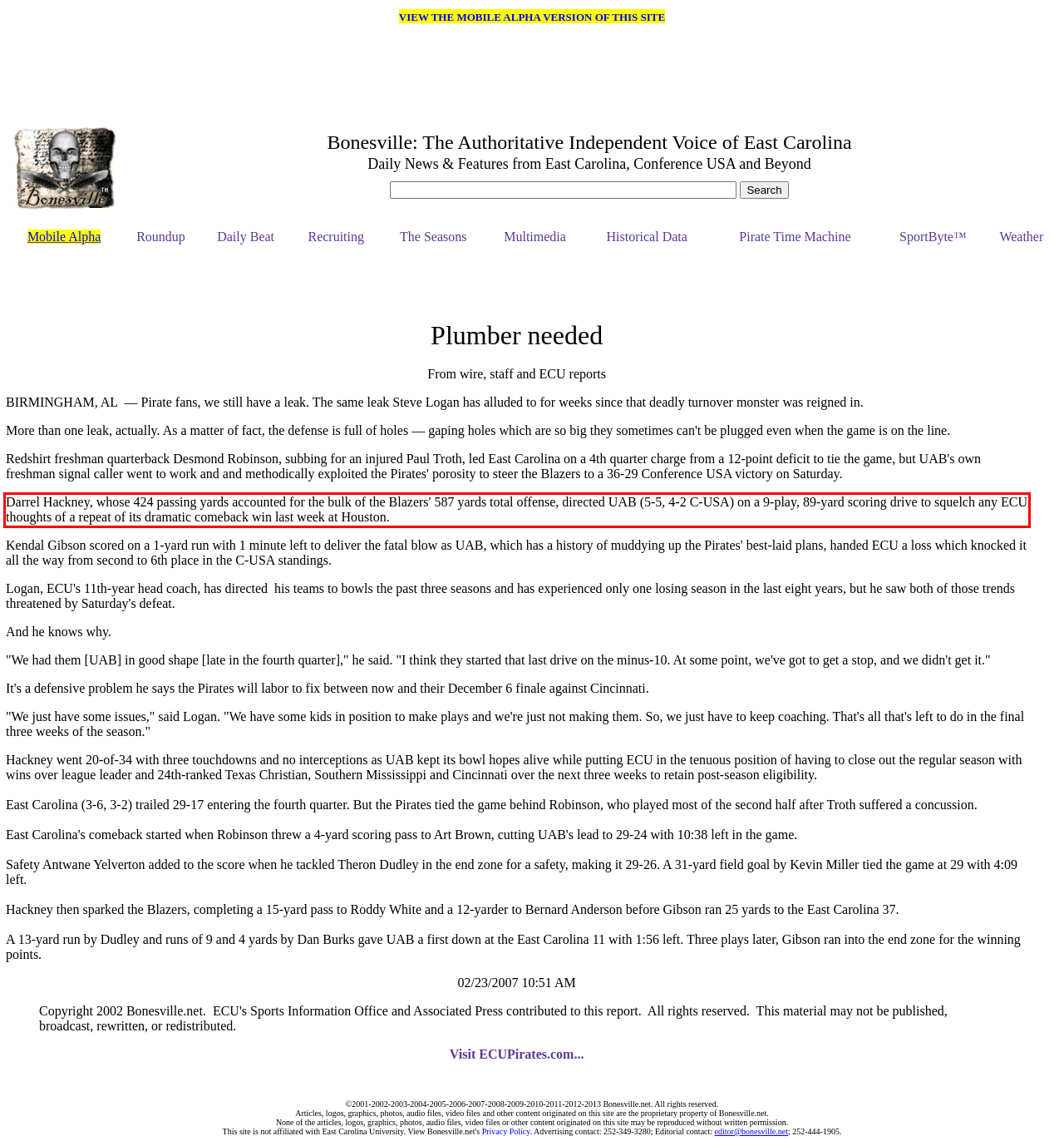Perform OCR on the text inside the red-bordered box in the provided screenshot and output the content.

Darrel Hackney, whose 424 passing yards accounted for the bulk of the Blazers' 587 yards total offense, directed UAB (5-5, 4-2 C-USA) on a 9-play, 89-yard scoring drive to squelch any ECU thoughts of a repeat of its dramatic comeback win last week at Houston.